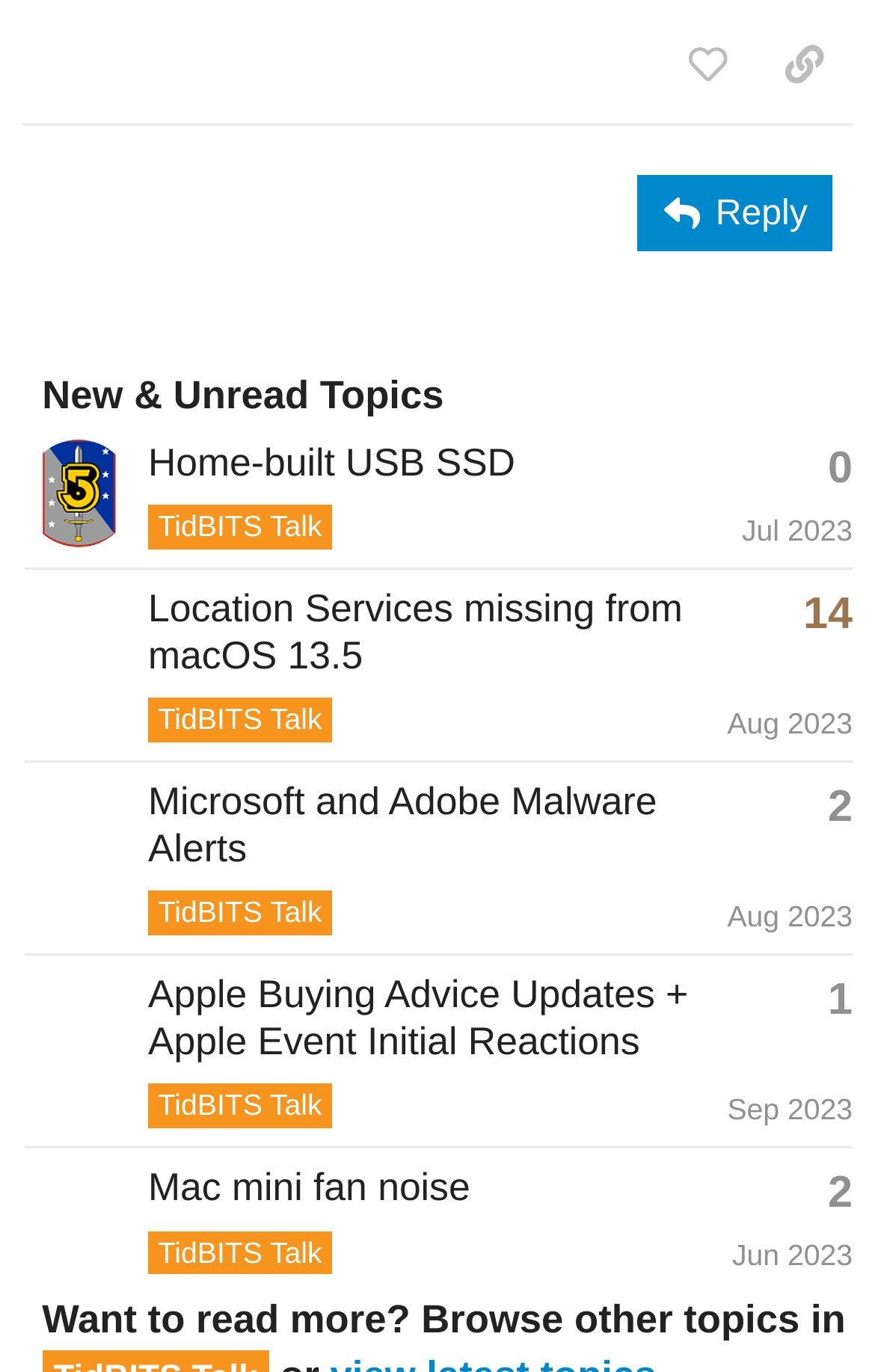Find and specify the bounding box coordinates that correspond to the clickable region for the instruction: "View topic 'Location Services missing from macOS 13.5'".

[0.169, 0.427, 0.78, 0.493]